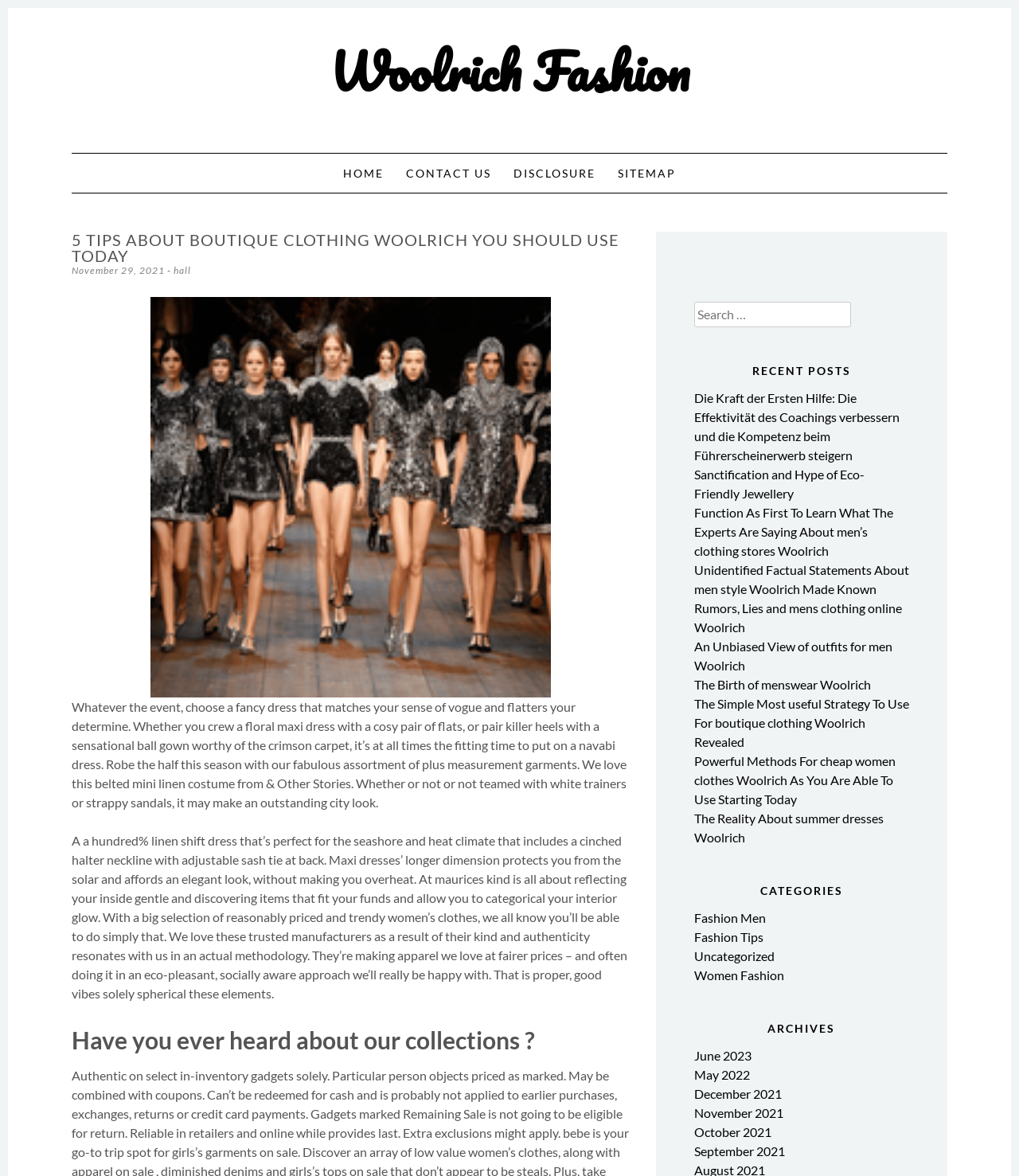Determine the bounding box coordinates of the target area to click to execute the following instruction: "Click the 'Skip to content' link."

None